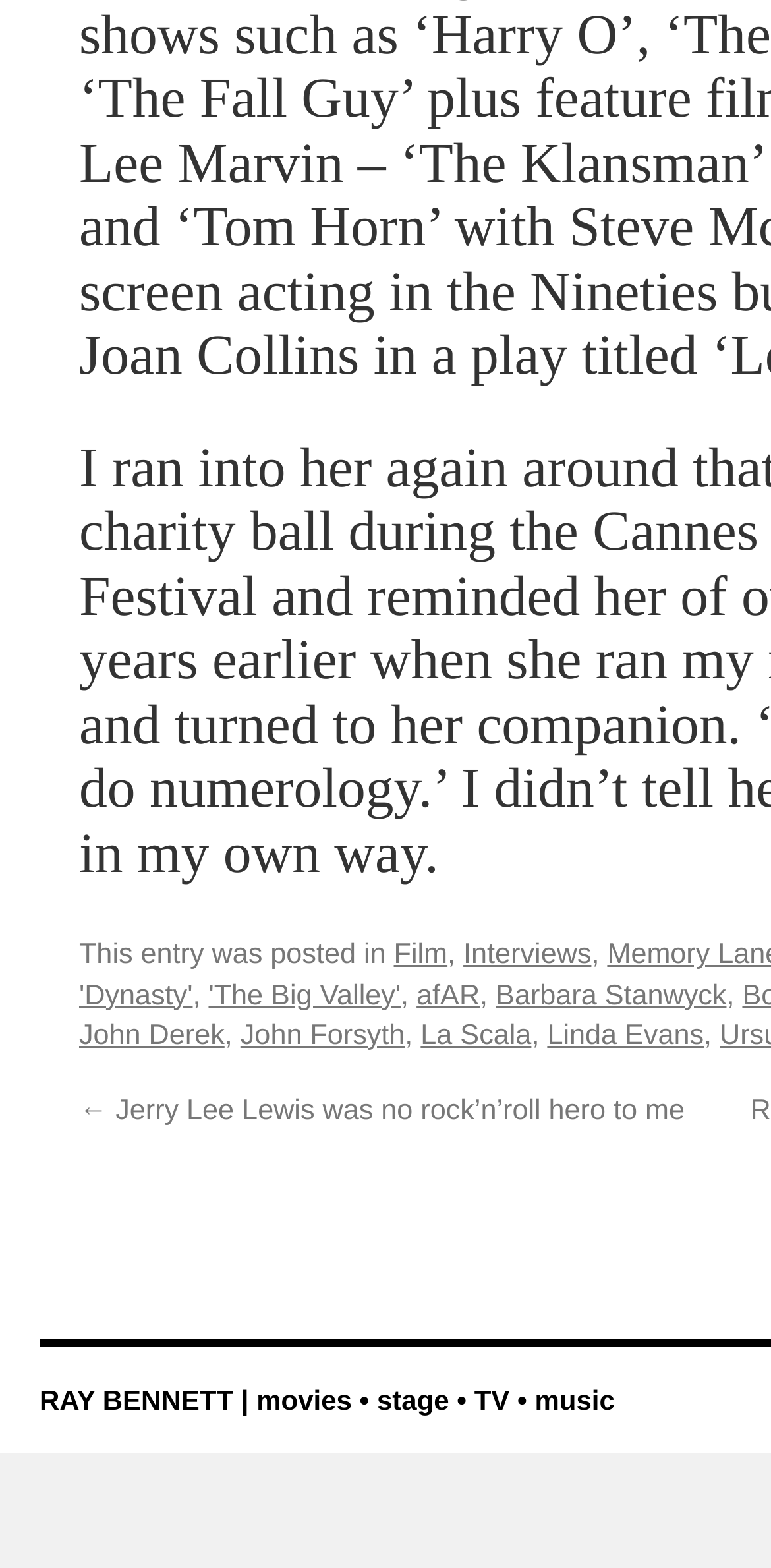What is the first category mentioned?
Provide a short answer using one word or a brief phrase based on the image.

Film